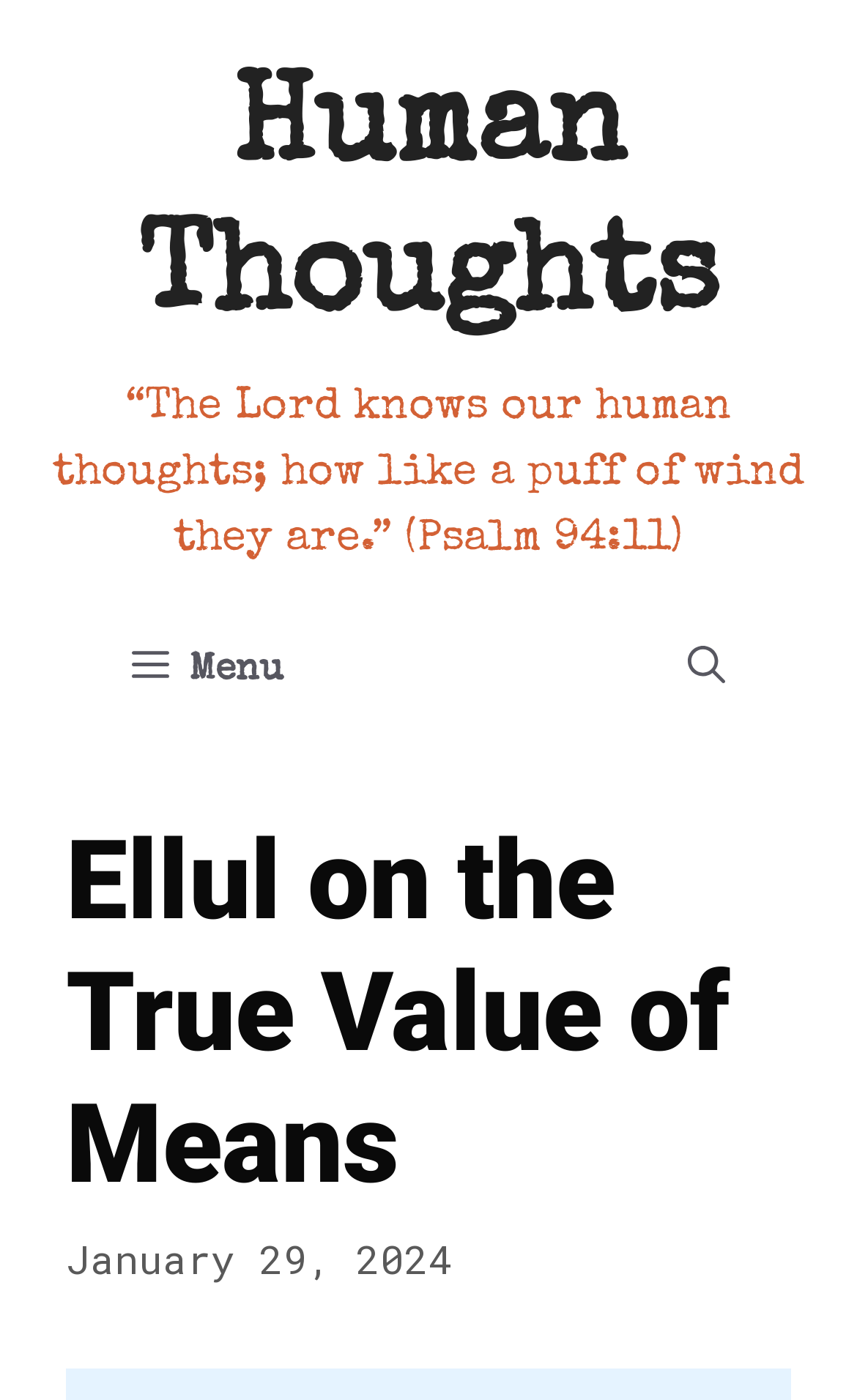Can you extract the primary headline text from the webpage?

Ellul on the True Value of Means